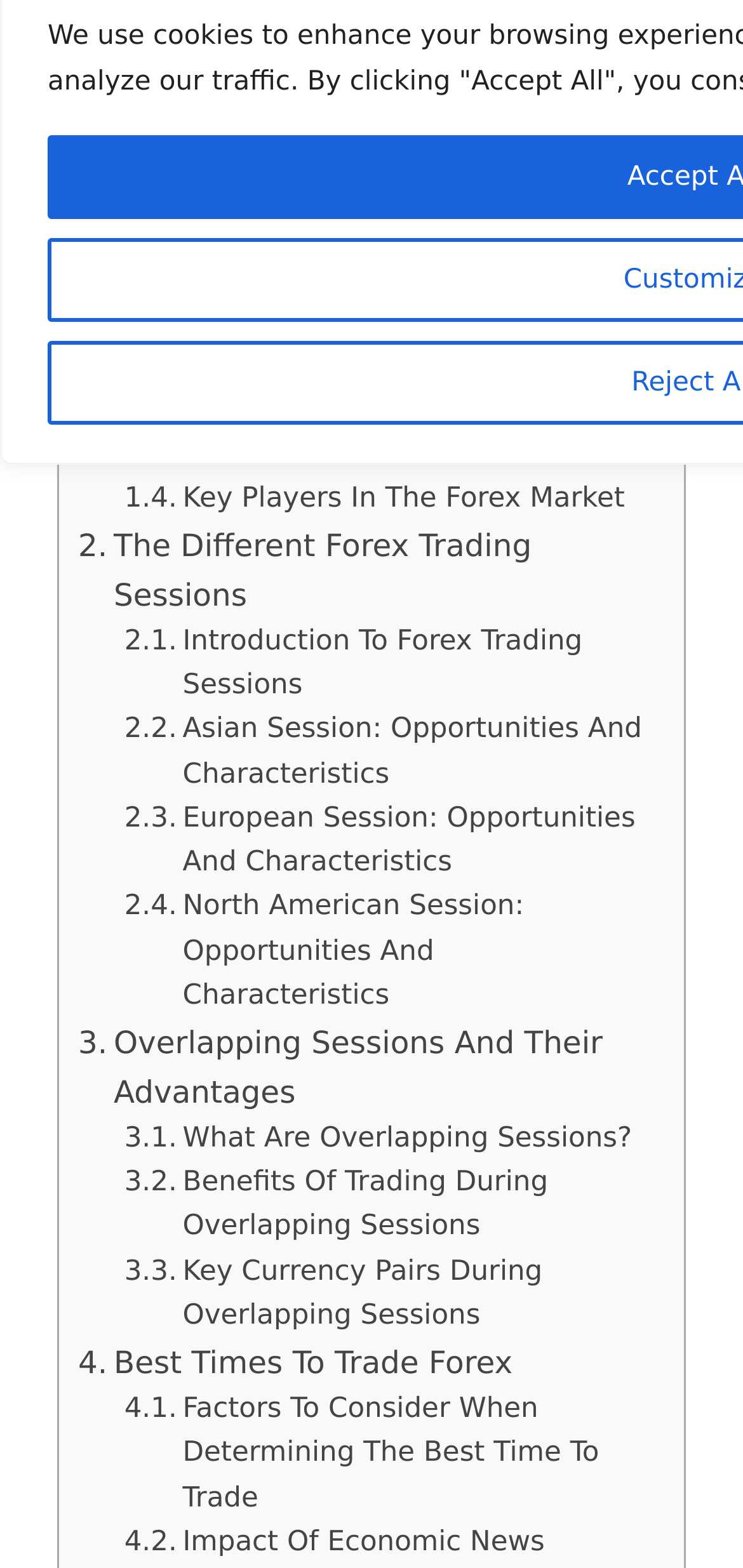How many Forex trading sessions are mentioned on this webpage?
Using the image as a reference, give an elaborate response to the question.

The webpage mentions three Forex trading sessions: Asian Session, European Session, and North American Session, each with its own characteristics and opportunities.